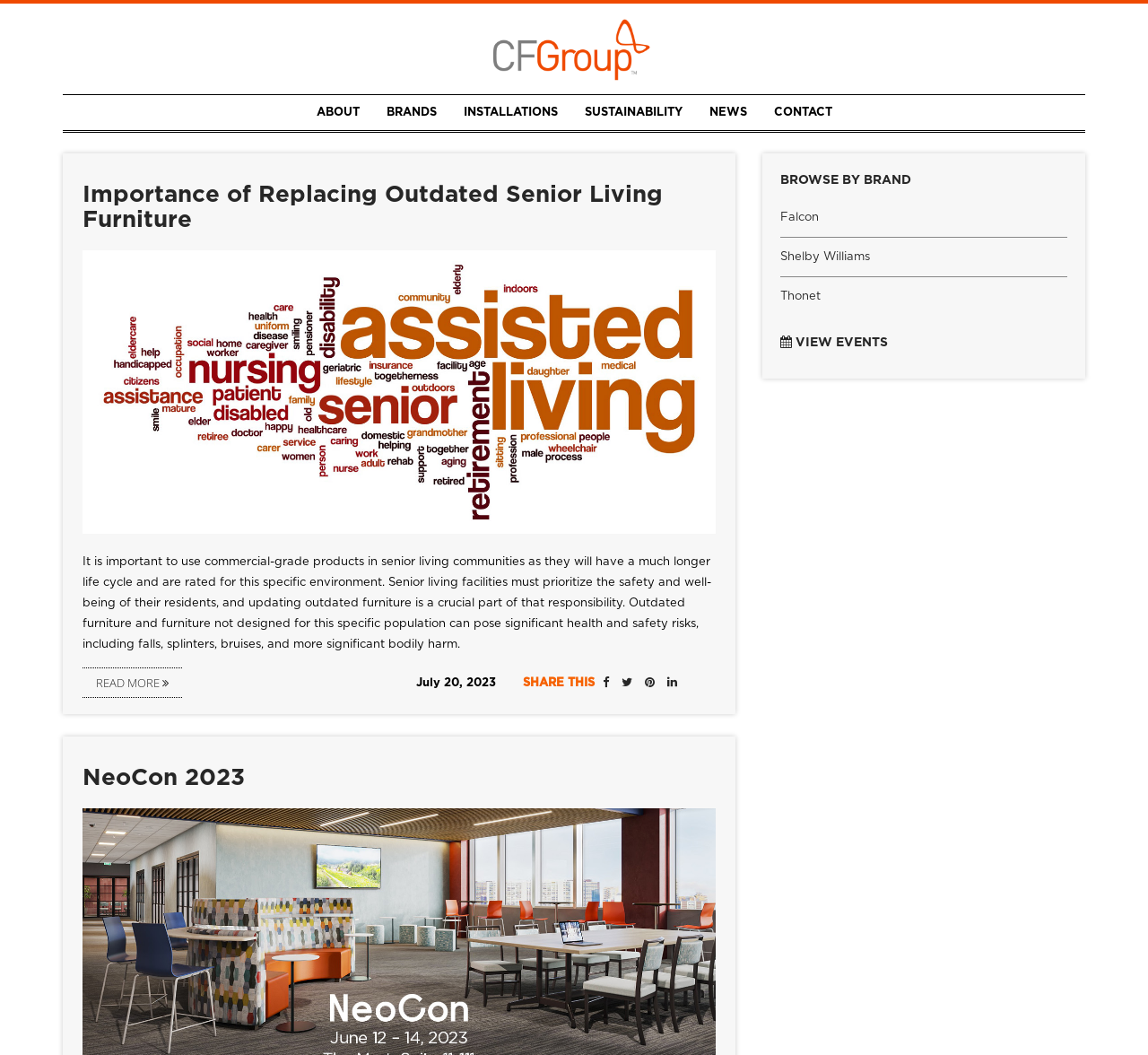Using the description "alt="Commercial Furniture Group"", predict the bounding box of the relevant HTML element.

[0.43, 0.041, 0.57, 0.052]